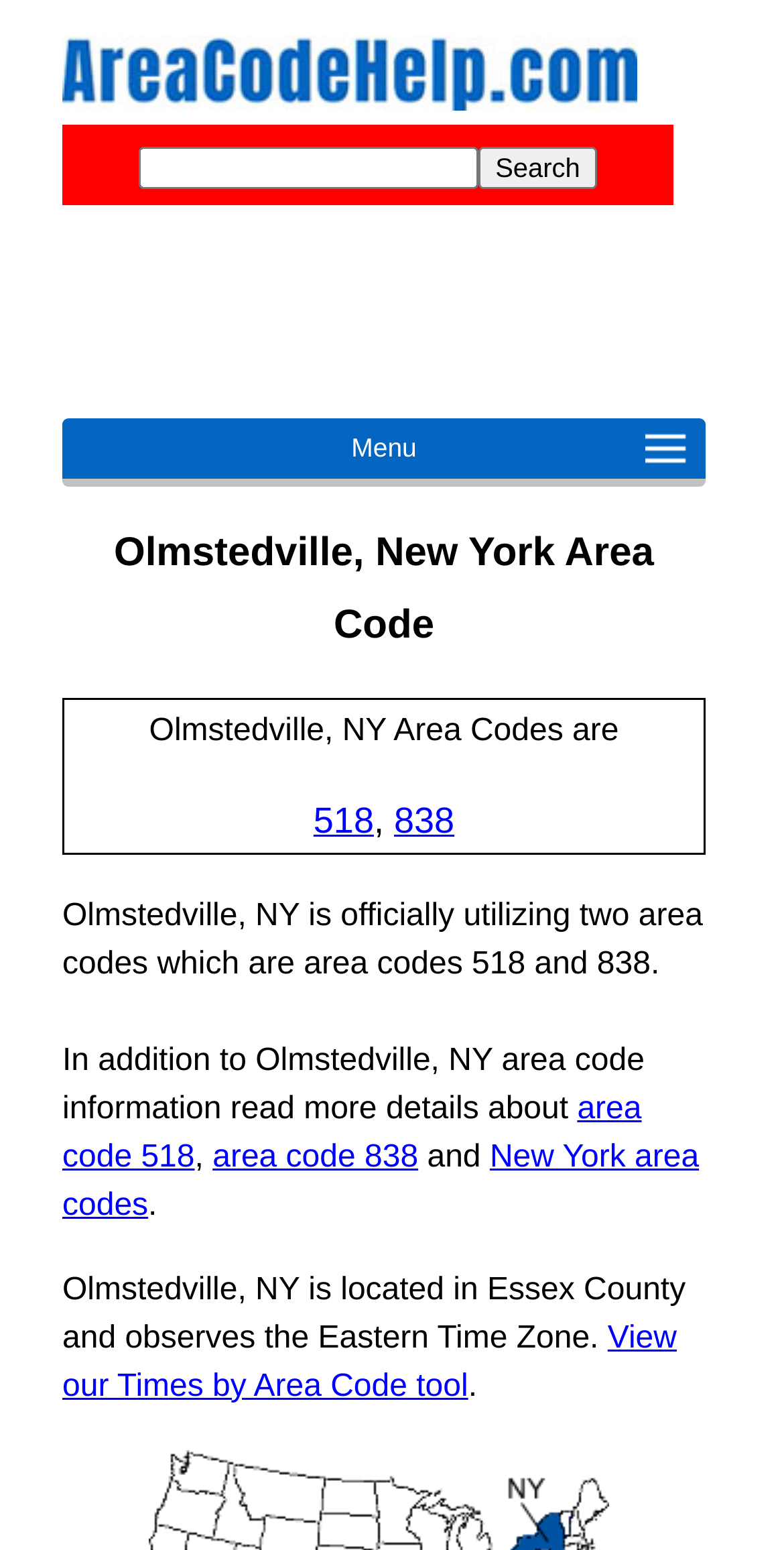Is there a tool to view times by area code?
Please answer the question with a detailed response using the information from the screenshot.

The webpage provides a link to 'View our Times by Area Code tool', indicating that such a tool is available.